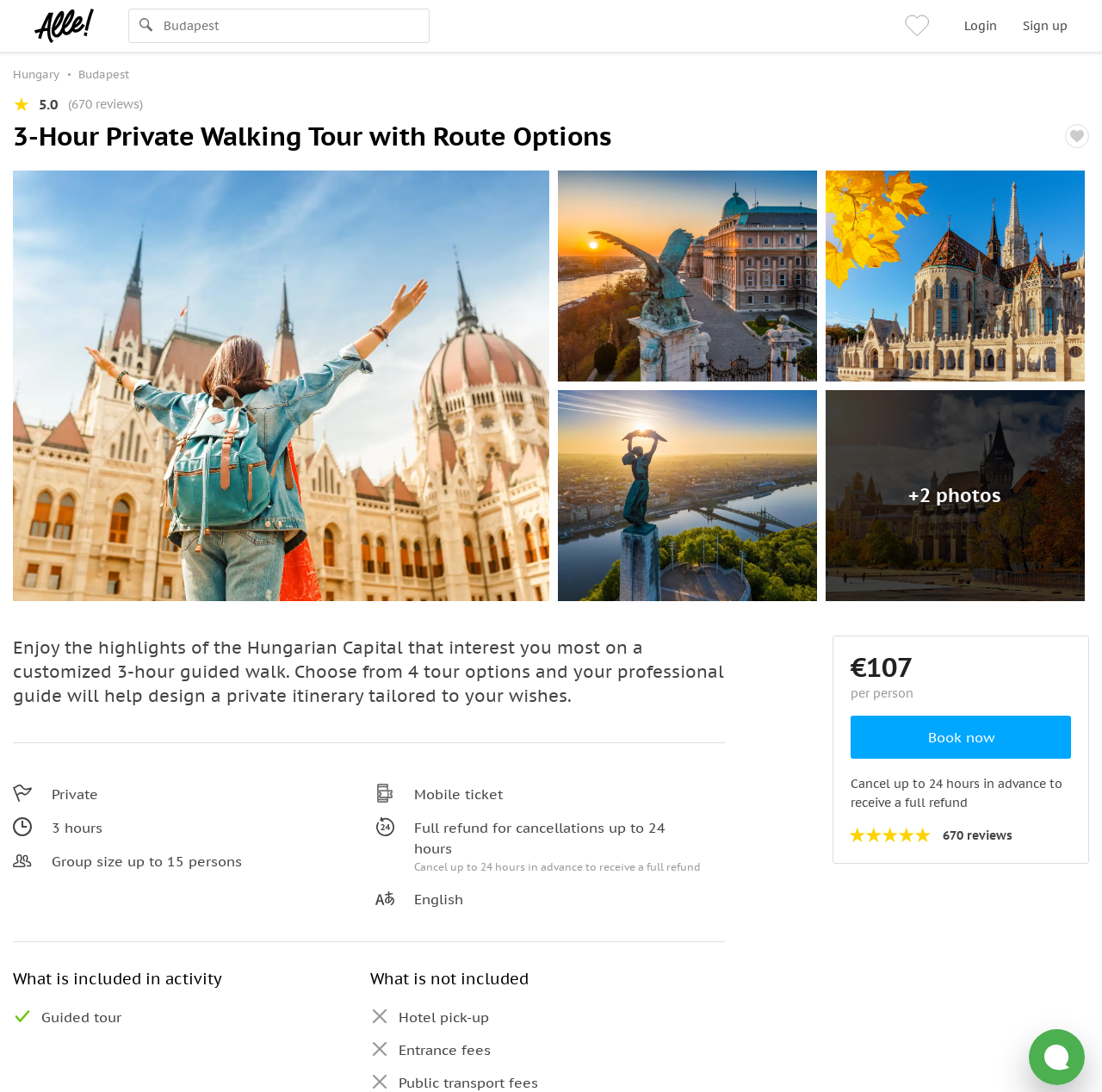Pinpoint the bounding box coordinates of the clickable element to carry out the following instruction: "Click on the 'Login' link."

[0.875, 0.017, 0.905, 0.031]